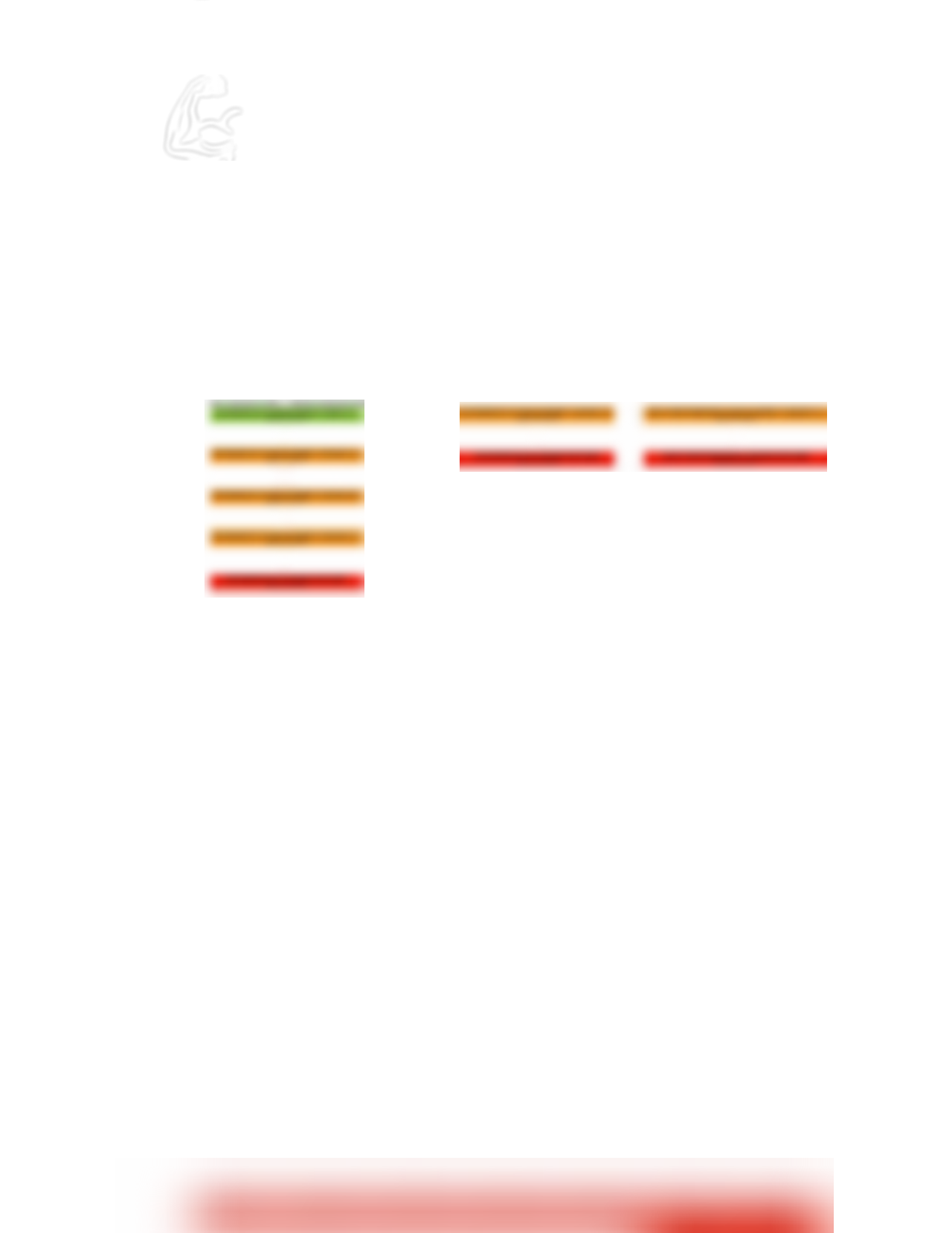What is the commitment of tennis training about?
Using the image, elaborate on the answer with as much detail as possible.

The commitment of tennis training is about taking the training seriously, which is indicated by the heading 'COMMITMENT' and the static text 'Does the player take the commitment of tennis training seriously.'